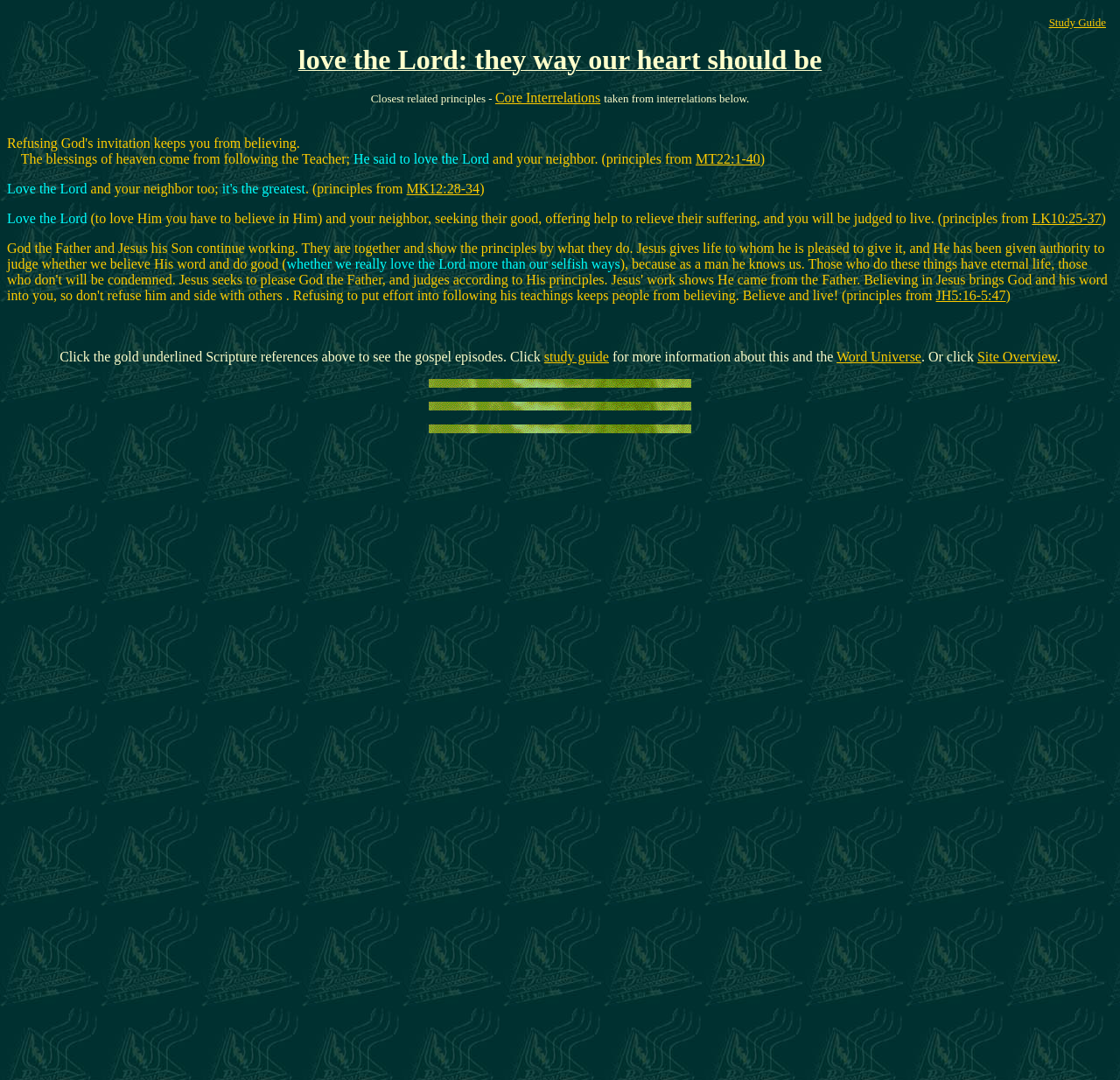Please answer the following question using a single word or phrase: What is the purpose of the 'Study Guide' link?

To provide more information